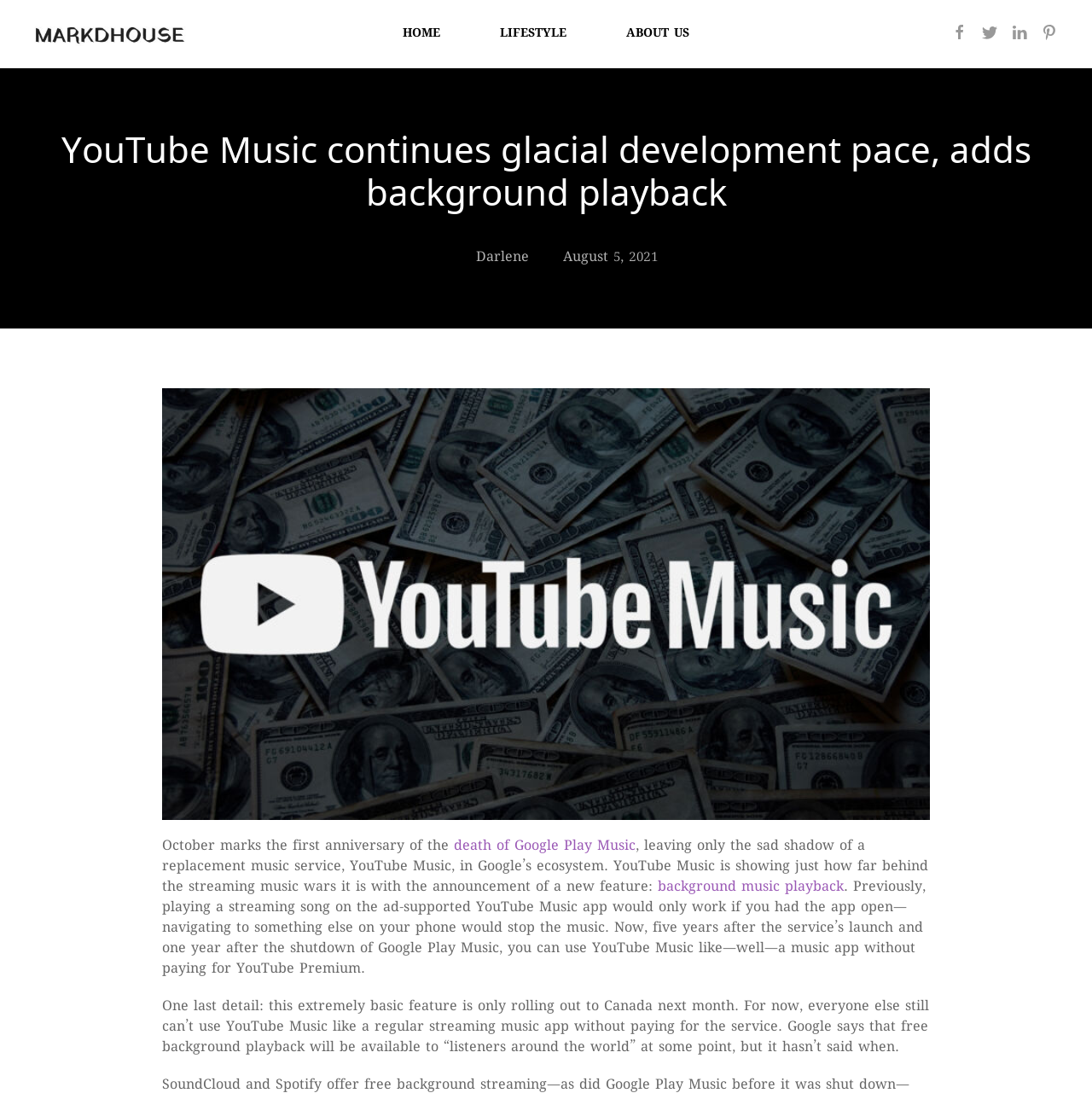Identify the bounding box coordinates for the UI element that matches this description: "alt="markdhouse.com"".

[0.031, 0.02, 0.172, 0.042]